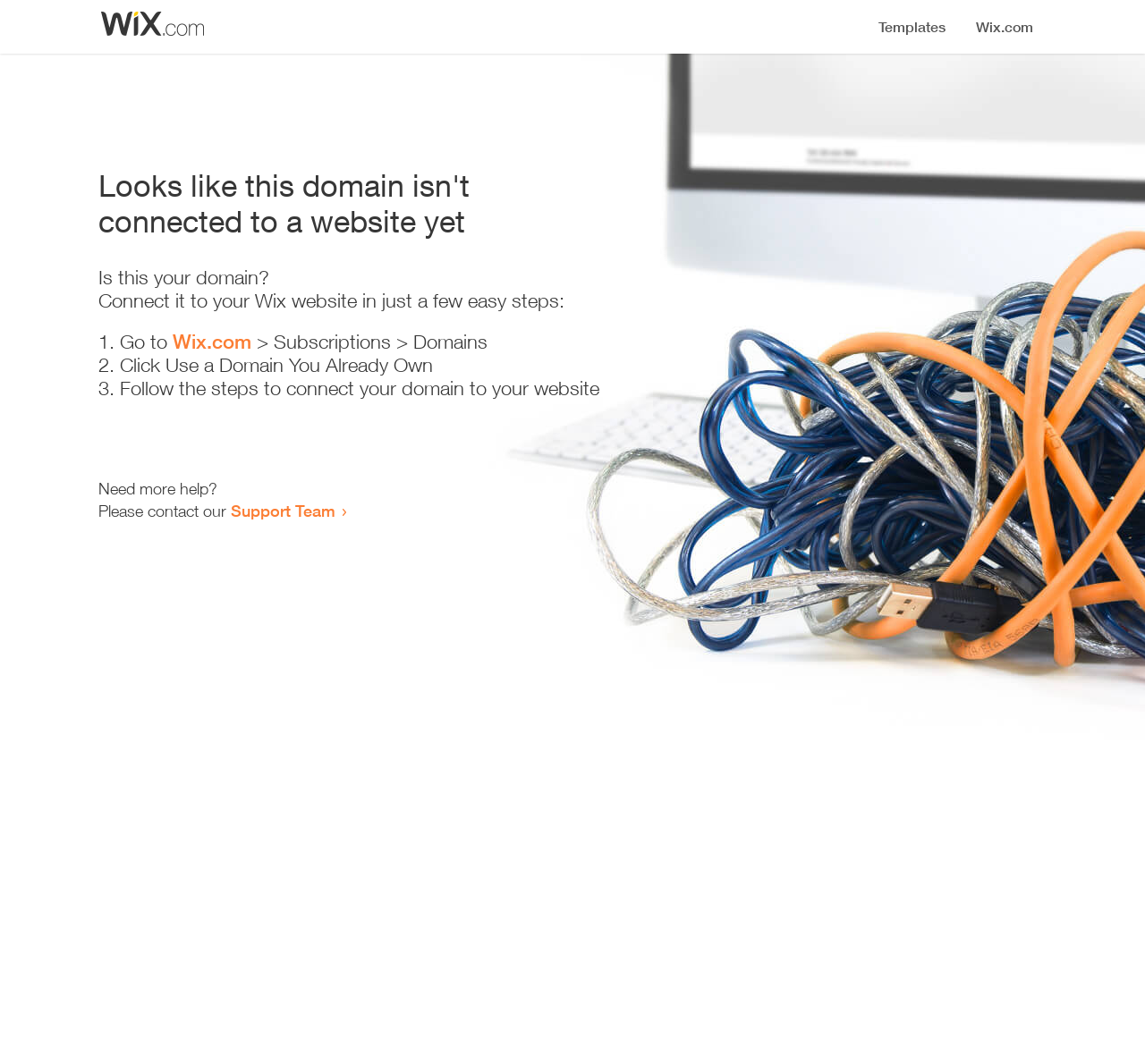Is the domain currently in use? Using the information from the screenshot, answer with a single word or phrase.

No